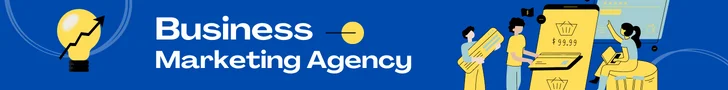What are the diverse individuals engaged in?
Using the image provided, answer with just one word or phrase.

Various tasks